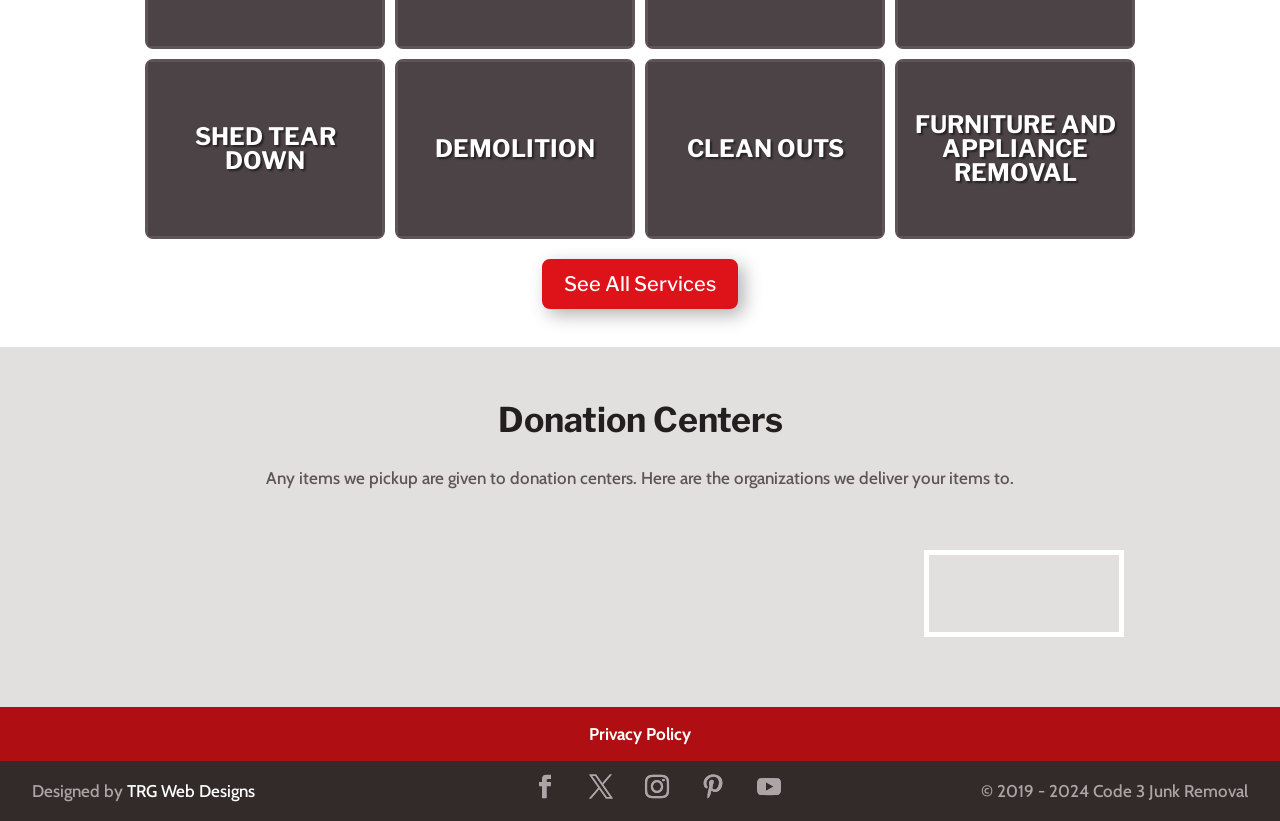Please locate the bounding box coordinates of the element's region that needs to be clicked to follow the instruction: "Click on the 'See All Services' link". The bounding box coordinates should be provided as four float numbers between 0 and 1, i.e., [left, top, right, bottom].

[0.423, 0.316, 0.577, 0.376]